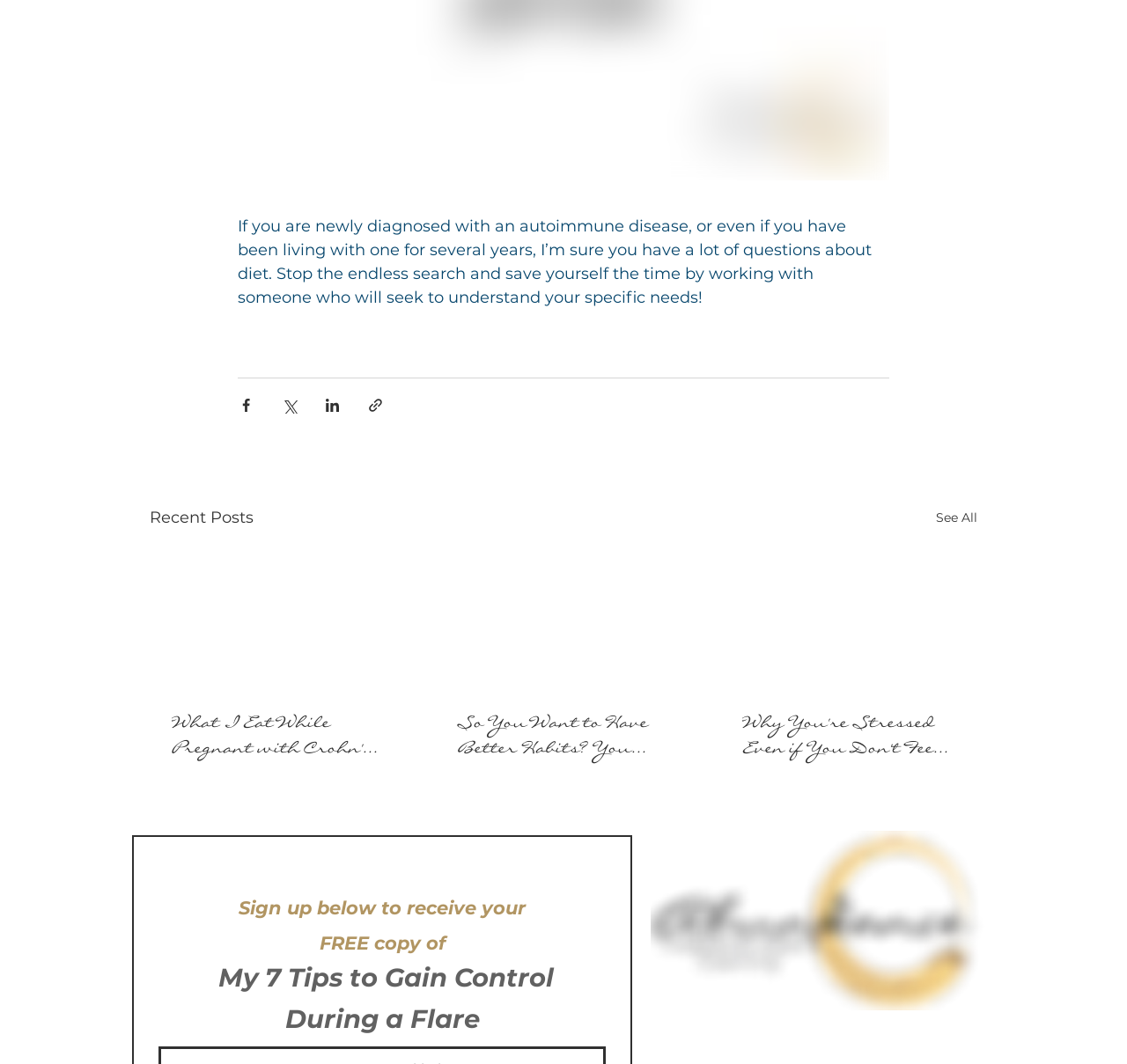Provide a one-word or short-phrase response to the question:
What is the title of the first article under 'Recent Posts'?

Not specified